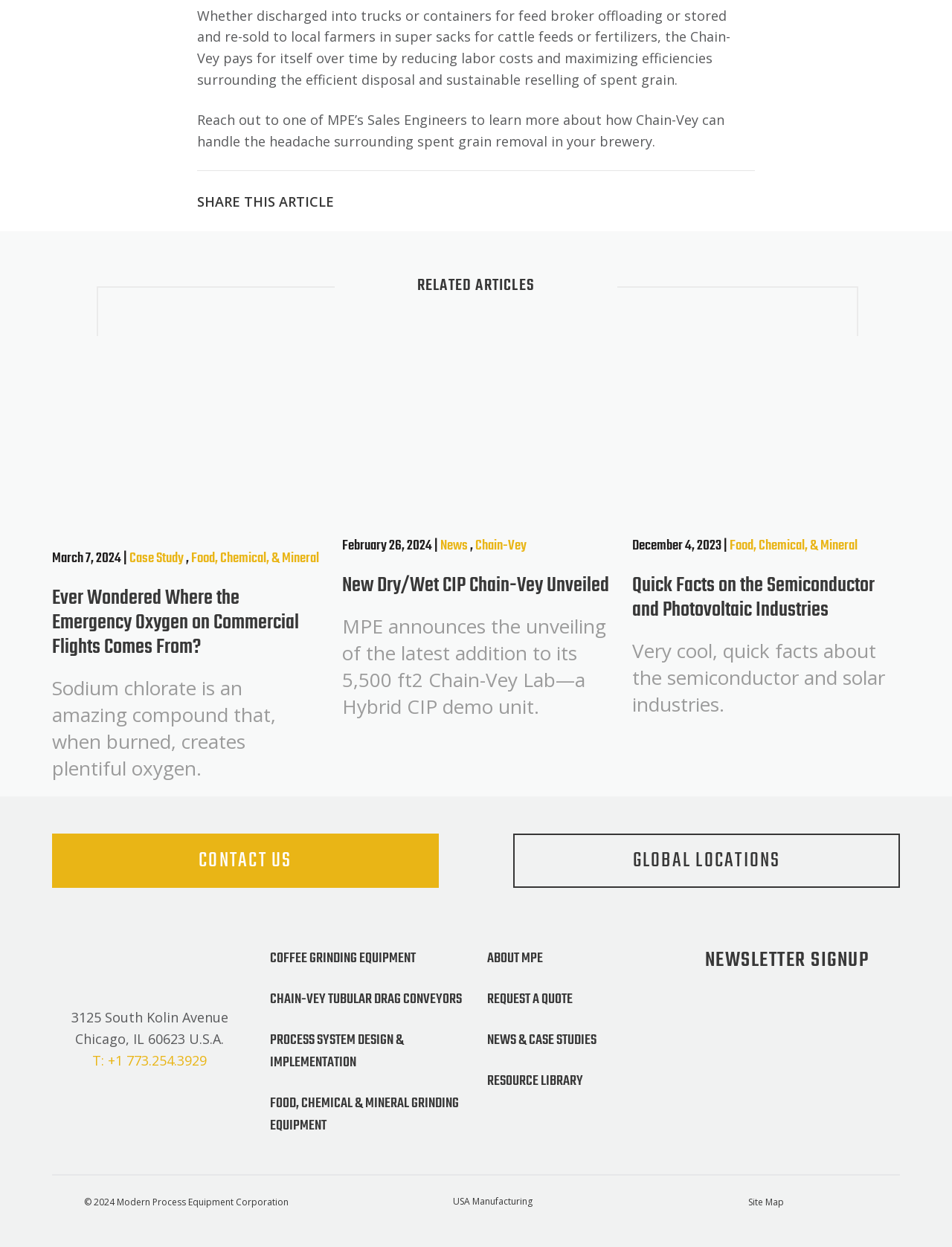Determine the coordinates of the bounding box for the clickable area needed to execute this instruction: "Read more about Chain-Vey".

[0.207, 0.089, 0.761, 0.12]